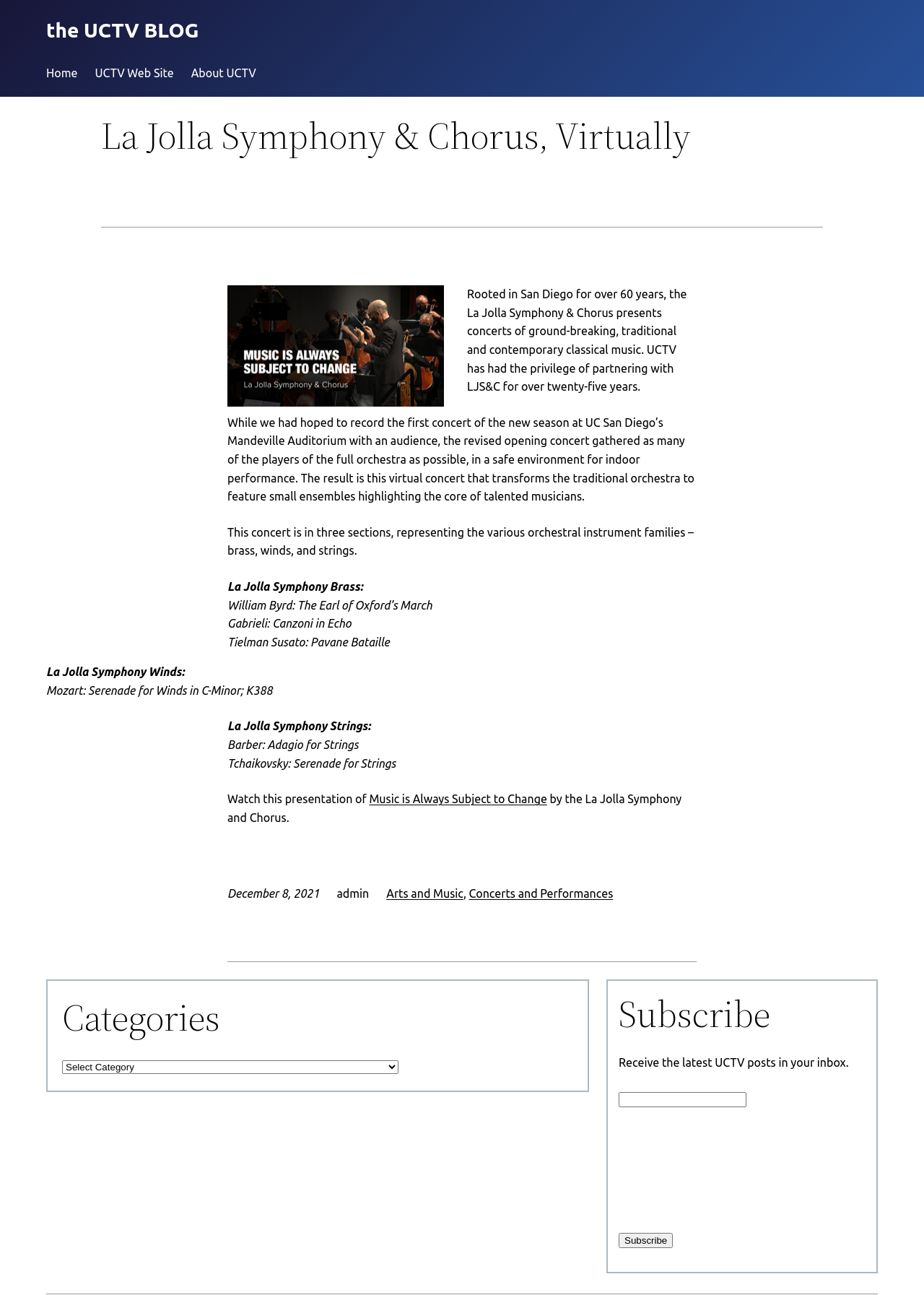Please determine the bounding box coordinates of the area that needs to be clicked to complete this task: 'Watch the presentation of 'Music is Always Subject to Change''. The coordinates must be four float numbers between 0 and 1, formatted as [left, top, right, bottom].

[0.4, 0.612, 0.592, 0.622]